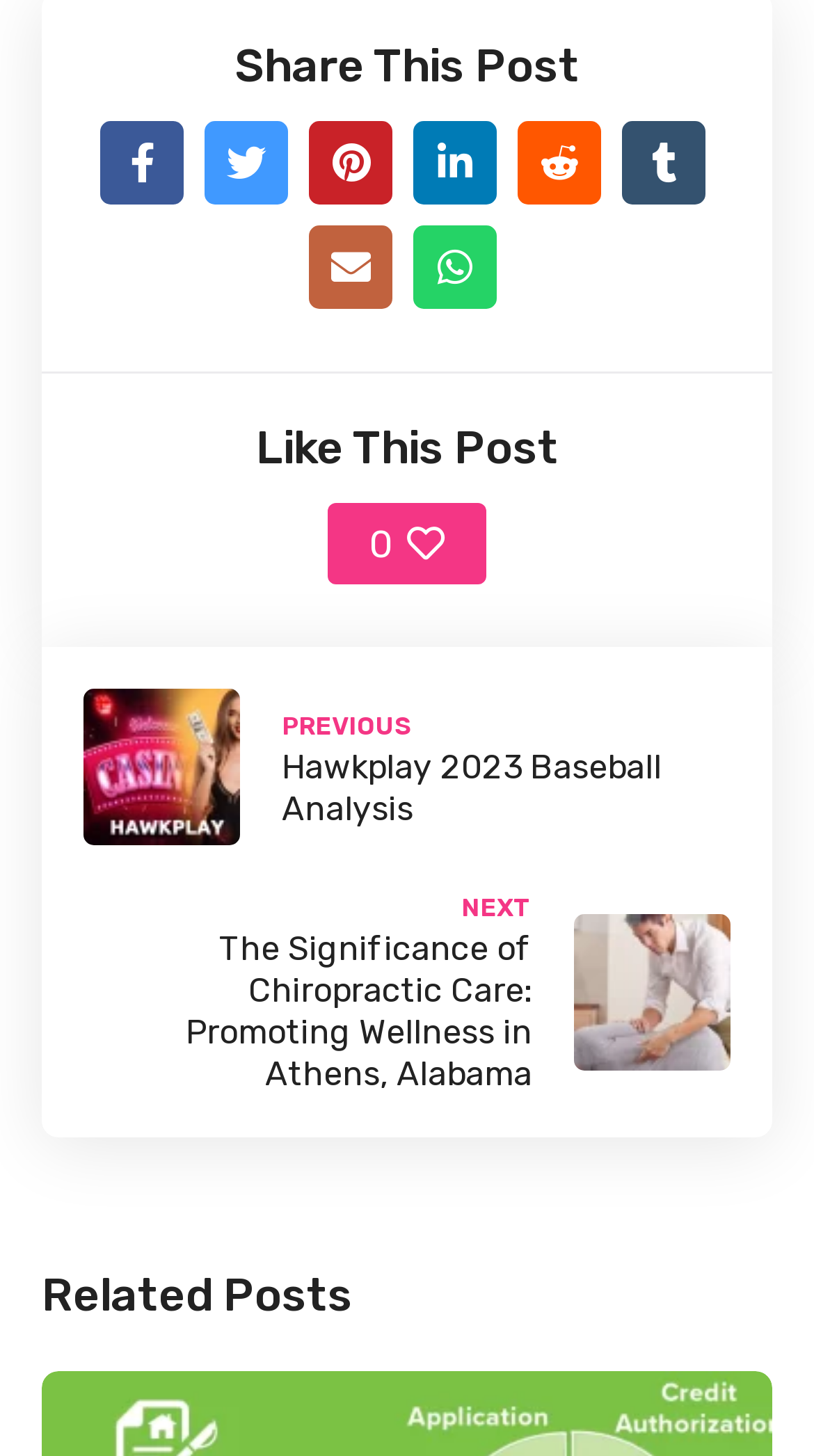Determine the bounding box coordinates for the clickable element to execute this instruction: "Share this post". Provide the coordinates as four float numbers between 0 and 1, i.e., [left, top, right, bottom].

[0.103, 0.023, 0.897, 0.069]